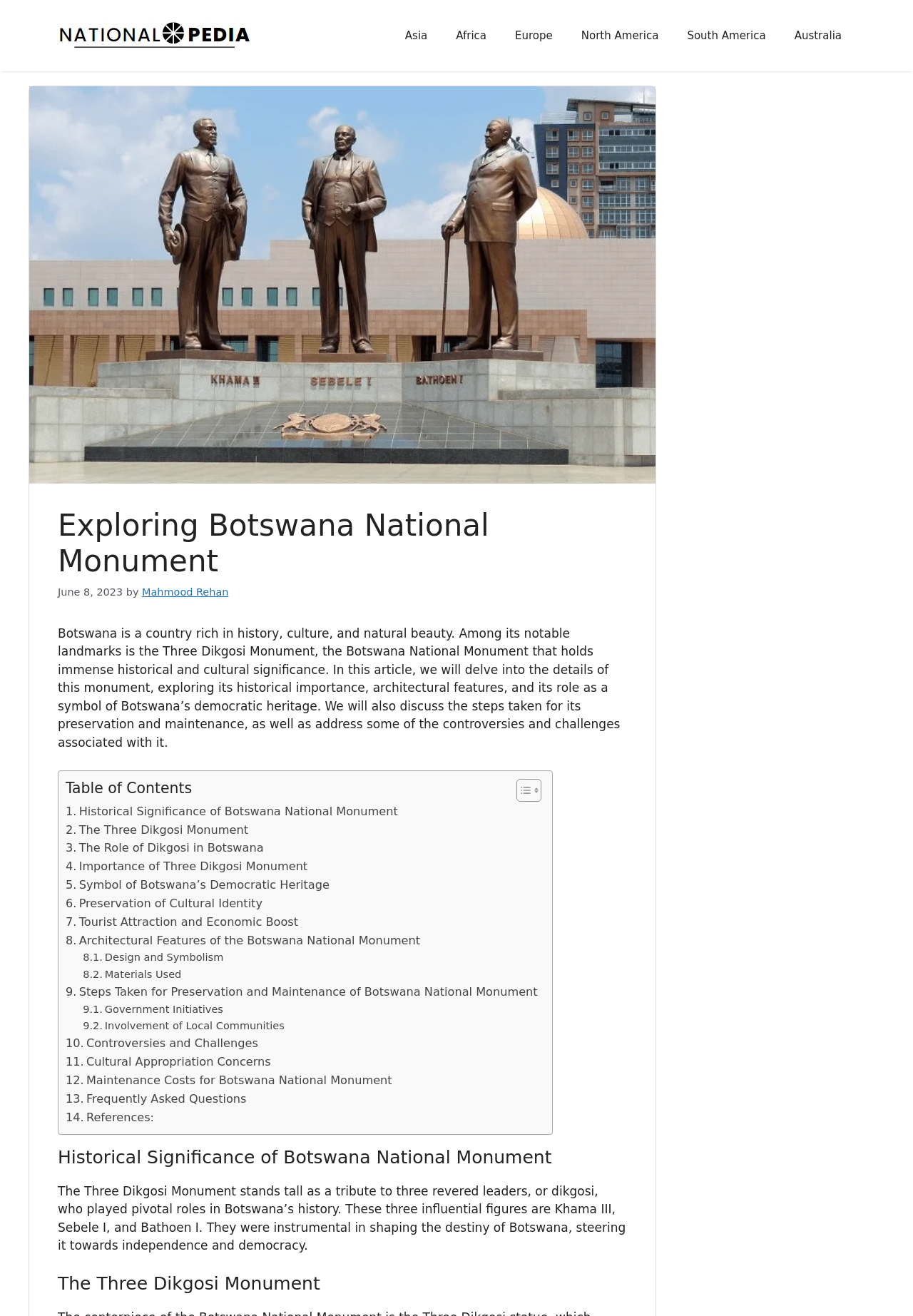Please specify the bounding box coordinates of the clickable region necessary for completing the following instruction: "Select Africa from navigation". The coordinates must consist of four float numbers between 0 and 1, i.e., [left, top, right, bottom].

[0.484, 0.011, 0.548, 0.043]